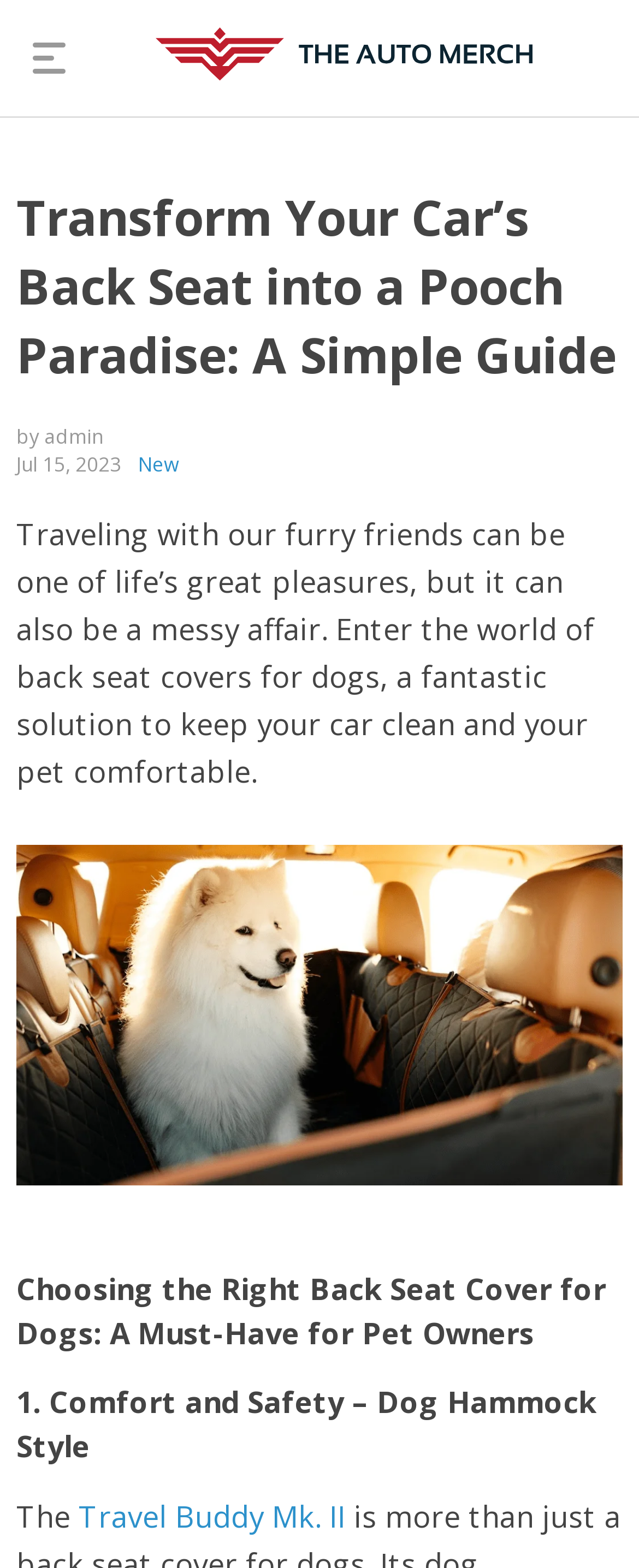What is the title or heading displayed on the webpage?

Transform Your Car’s Back Seat into a Pooch Paradise: A Simple Guide